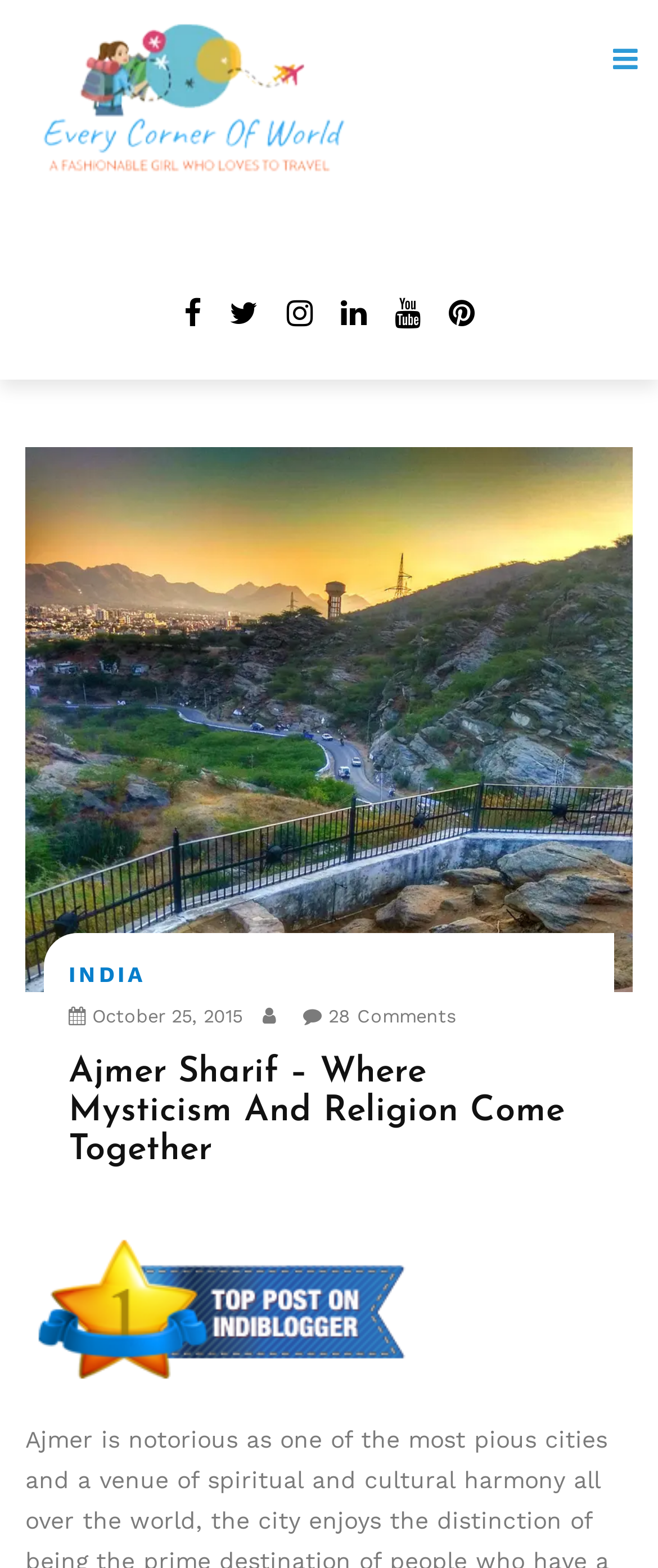Please identify the bounding box coordinates of the clickable area that will fulfill the following instruction: "Click on the Facebook link". The coordinates should be in the format of four float numbers between 0 and 1, i.e., [left, top, right, bottom].

[0.264, 0.19, 0.321, 0.21]